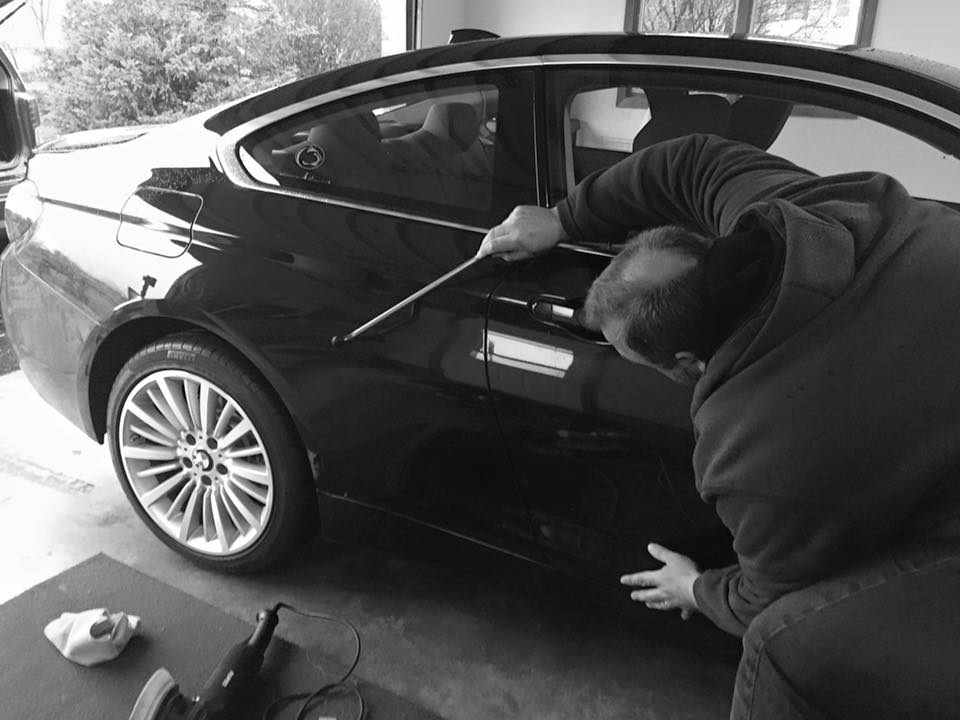Is the workspace indoors?
We need a detailed and meticulous answer to the question.

The presence of windows with soft natural light filtering through, as well as the presence of a floor with tools and cleaning cloths, suggests that the workspace is indoors, likely a garage.